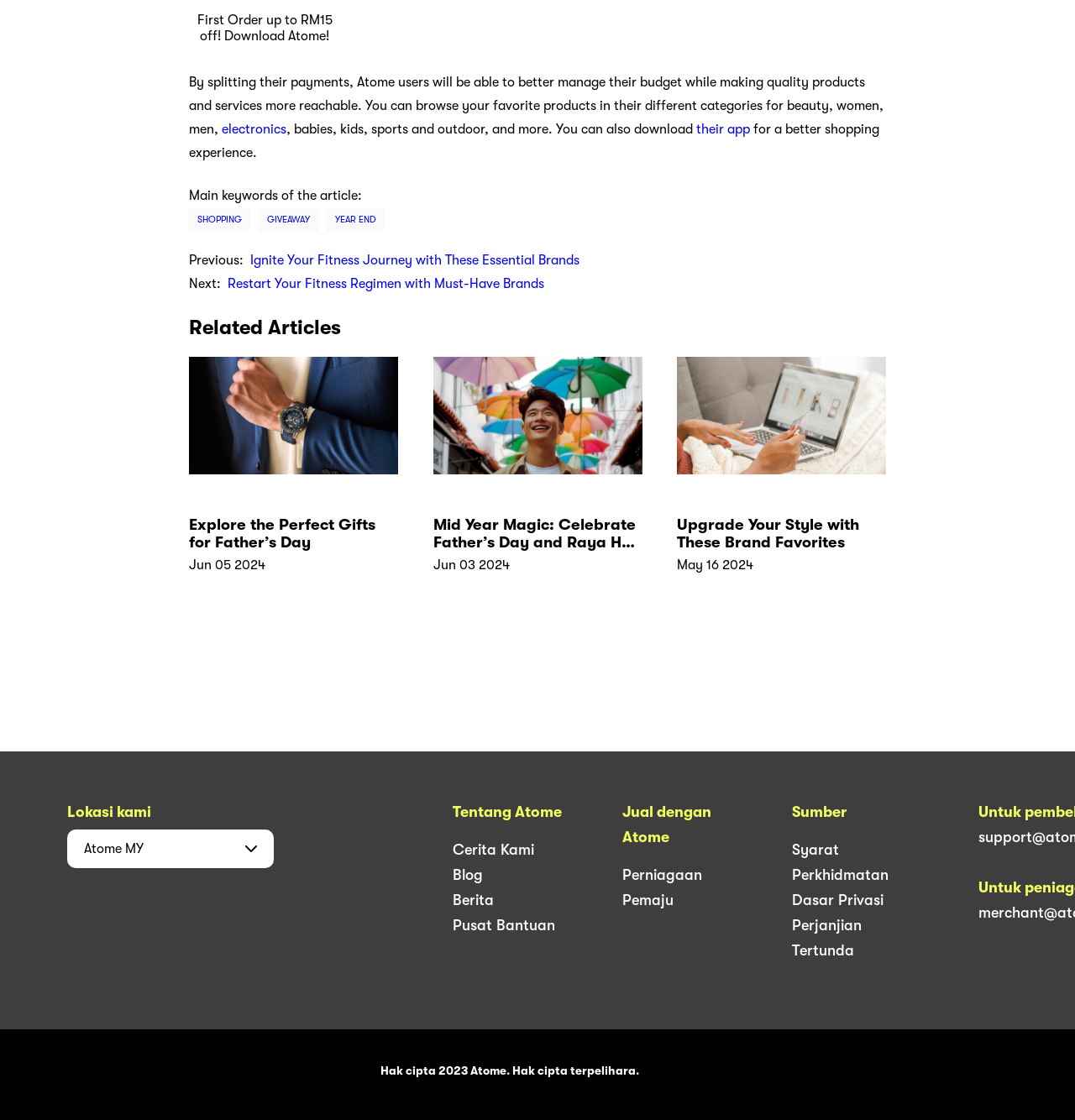Locate the bounding box coordinates of the clickable part needed for the task: "Explore the Perfect Gifts for Father’s Day".

[0.176, 0.311, 0.37, 0.618]